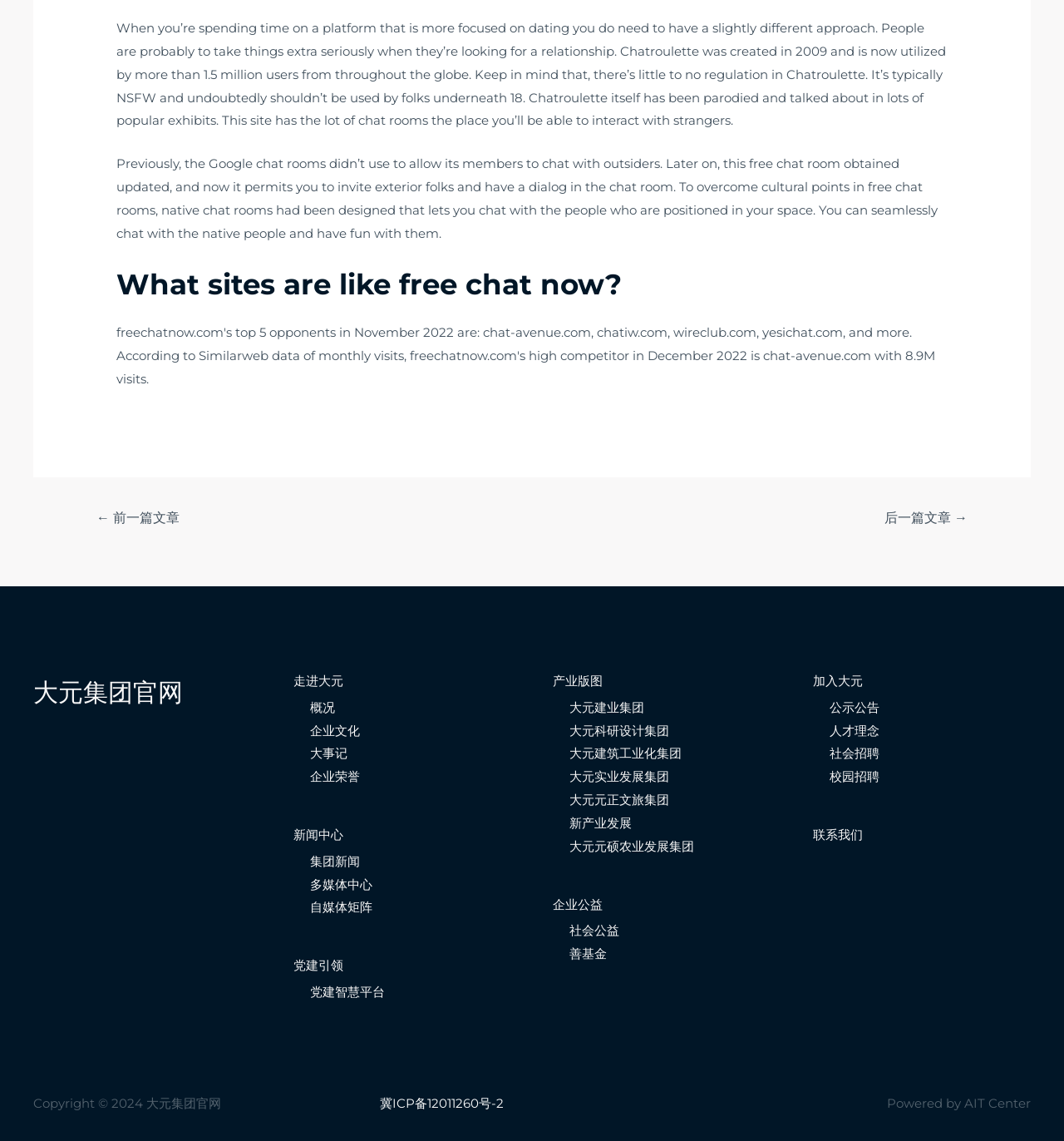What is the name of the company mentioned in the footer?
Please answer the question with a single word or phrase, referencing the image.

大元集团